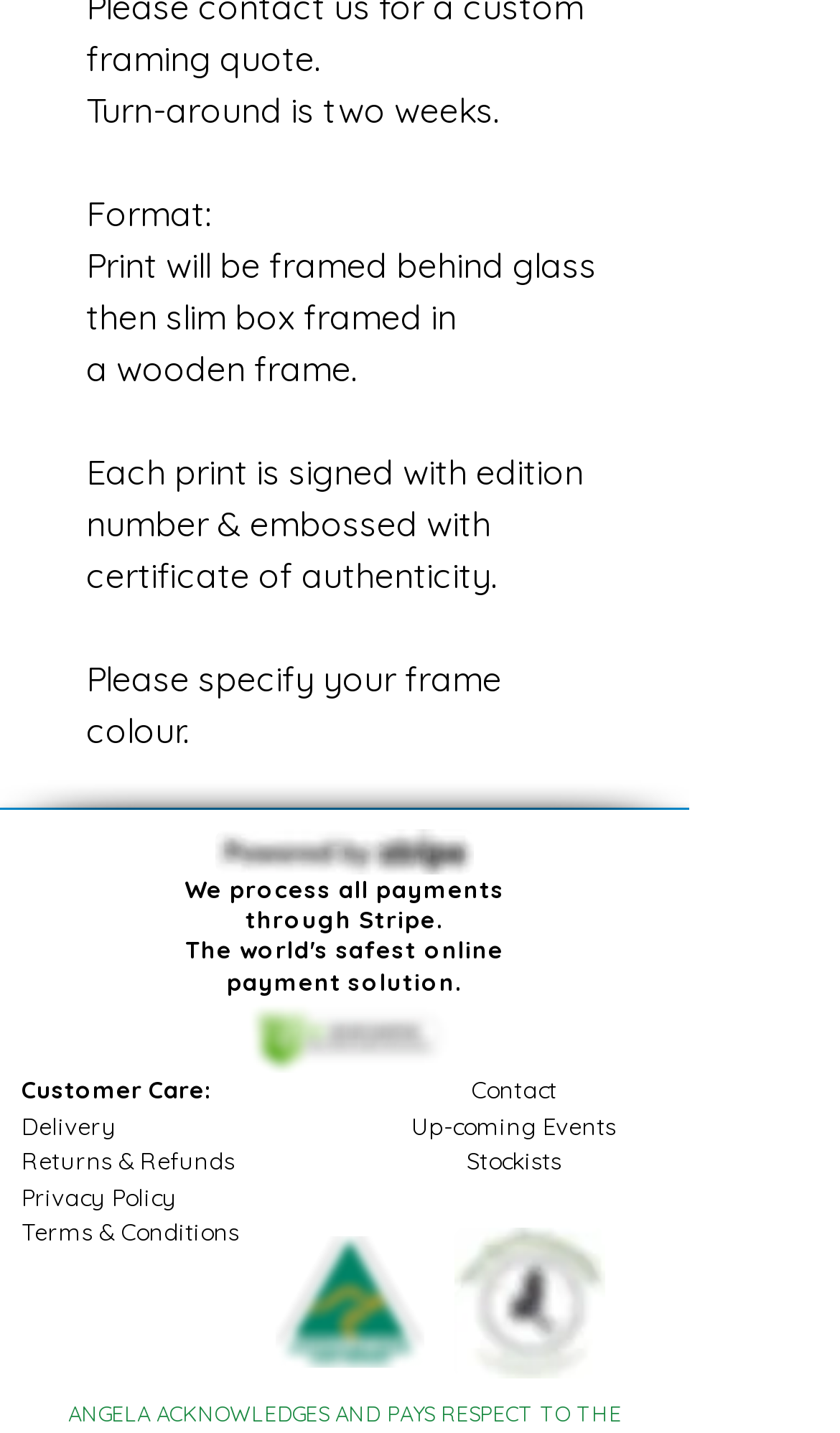What is the turnaround time for prints? From the image, respond with a single word or brief phrase.

Two weeks